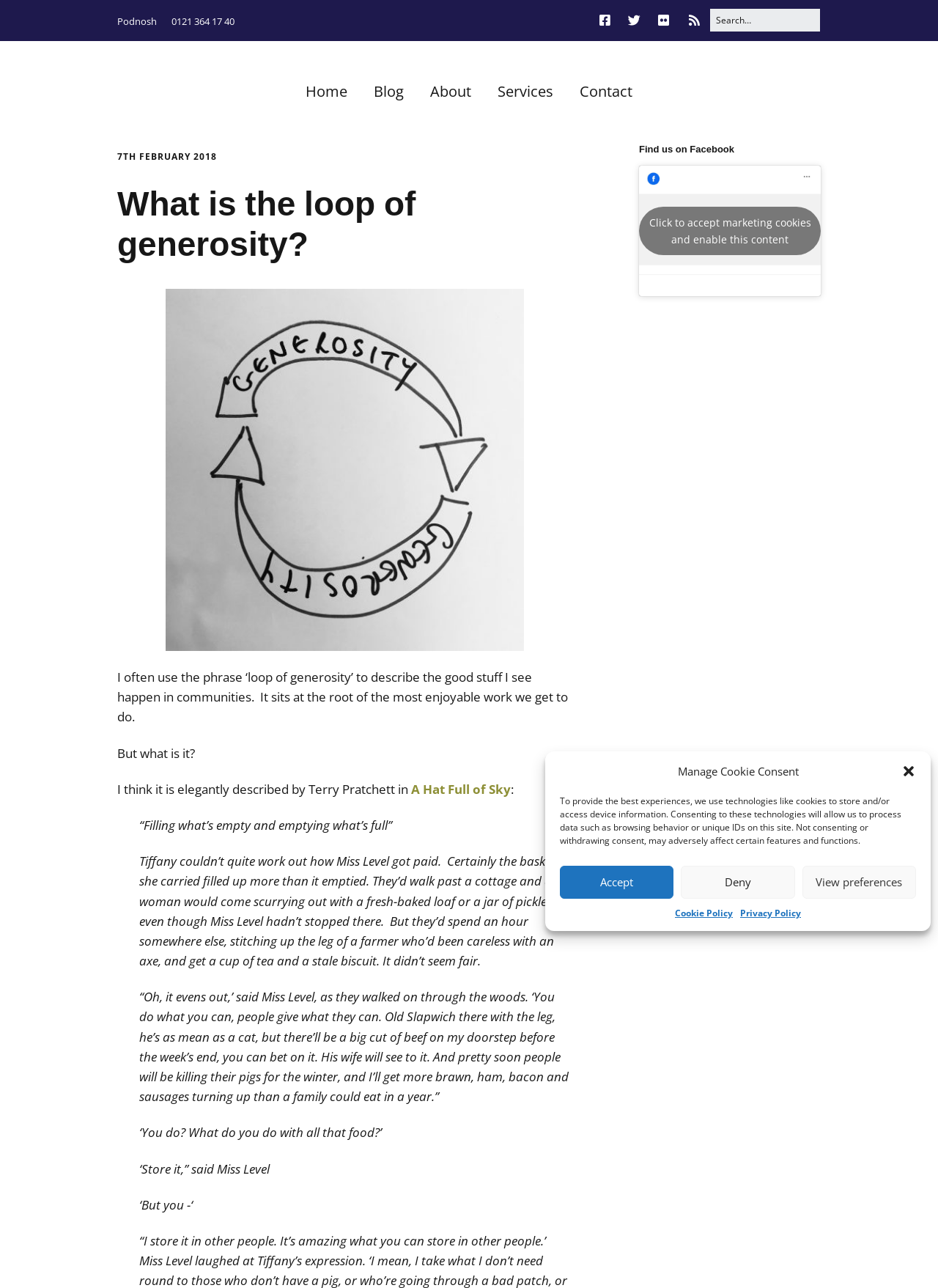Determine the bounding box coordinates for the element that should be clicked to follow this instruction: "Contact Podnosh". The coordinates should be given as four float numbers between 0 and 1, in the format [left, top, right, bottom].

[0.605, 0.057, 0.687, 0.085]